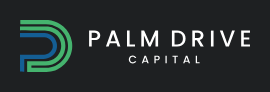What sectors does Palm Drive Capital focus on?
Provide an in-depth answer to the question, covering all aspects.

The caption states that Palm Drive Capital reflects its commitment to funding transformative ideas in various sectors, including SaaS, AI, fintech, and e-commerce, which indicates that these are the sectors the firm focuses on.